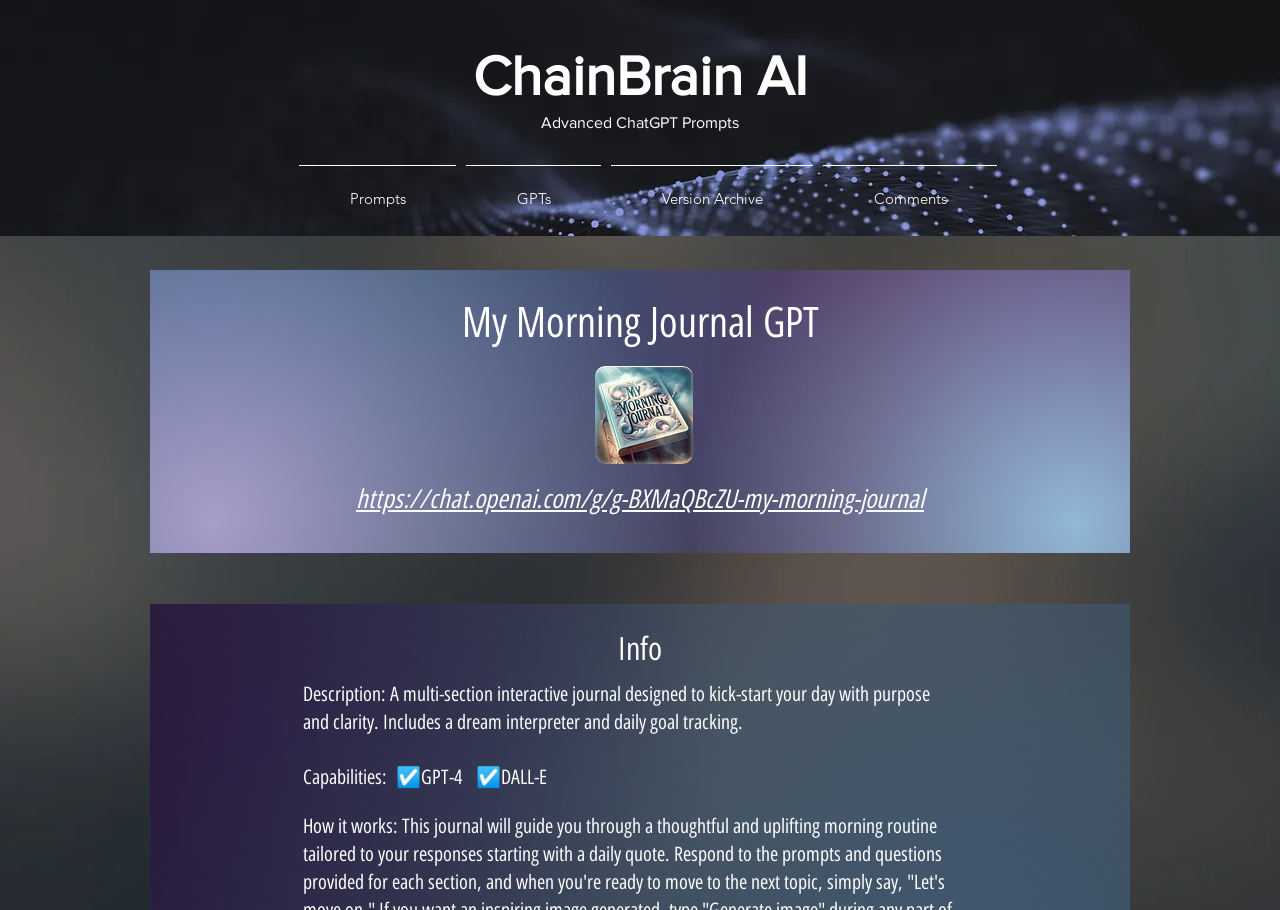Construct a thorough caption encompassing all aspects of the webpage.

This webpage is a interactive journal designed to help users start their day with purpose and clarity. At the top of the page, there is a large abstract background image that spans the entire width. Above this image, there is a heading that reads "ChainBrain AI" with a link to the same name positioned to its right. 

Below the heading, there is a navigation menu labeled "Site" that contains five links: "Prompts", "GPTs", "Version Archive", "Comments", and they are aligned horizontally. 

Further down, there is a heading that reads "My Morning Journal GPT" followed by a link to an image with the same name. This image is positioned to the right of the heading. 

Below the image, there are three more headings. The first one contains a link to a URL, the second one reads "Info", and the third one provides a description of the journal, stating that it is a multi-section interactive journal designed to kick-start the user's day with purpose and clarity, and includes a dream interpreter and daily goal tracking. 

The last heading lists the capabilities of the journal, which include GPT-4 and DALL-E.